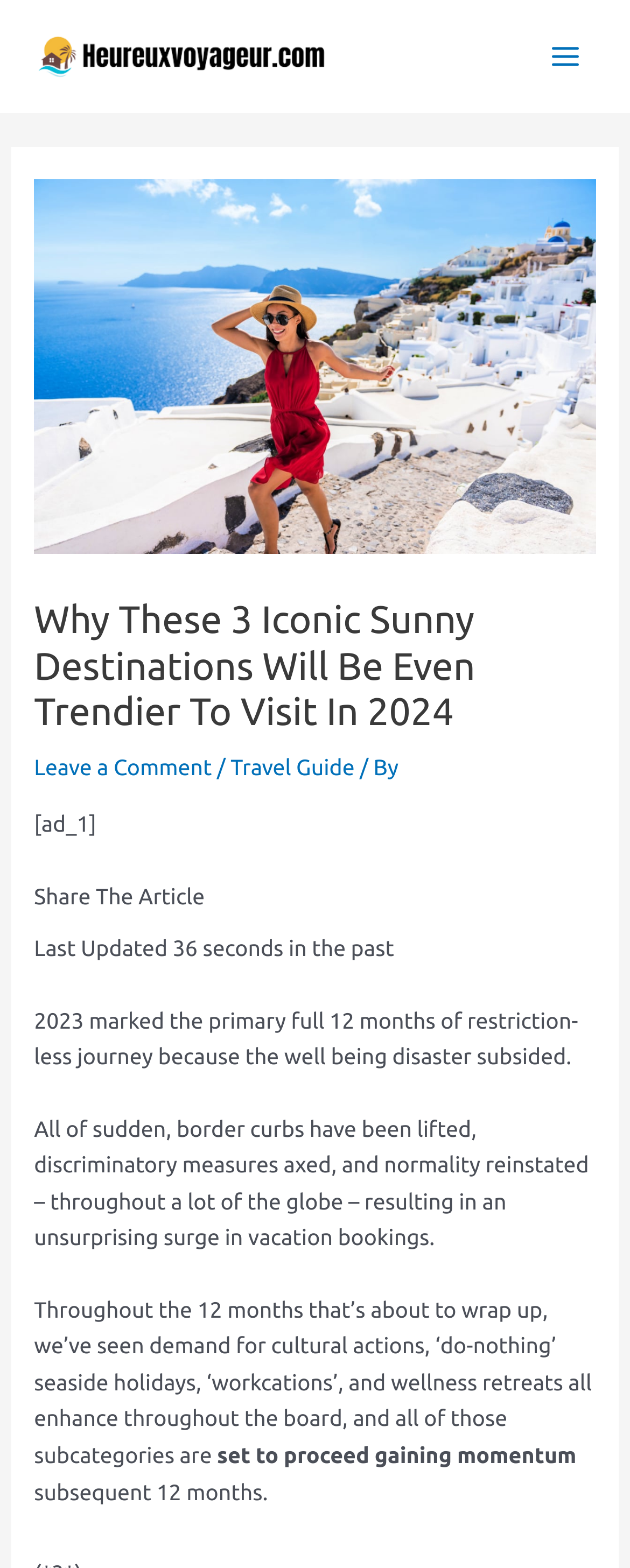Based on the visual content of the image, answer the question thoroughly: What type of vacation is mentioned in the article?

The article mentions 'do-nothing' beach holidays as one of the types of vacations that have seen an increase in demand, indicating that beach holidays are a topic of discussion in the article.